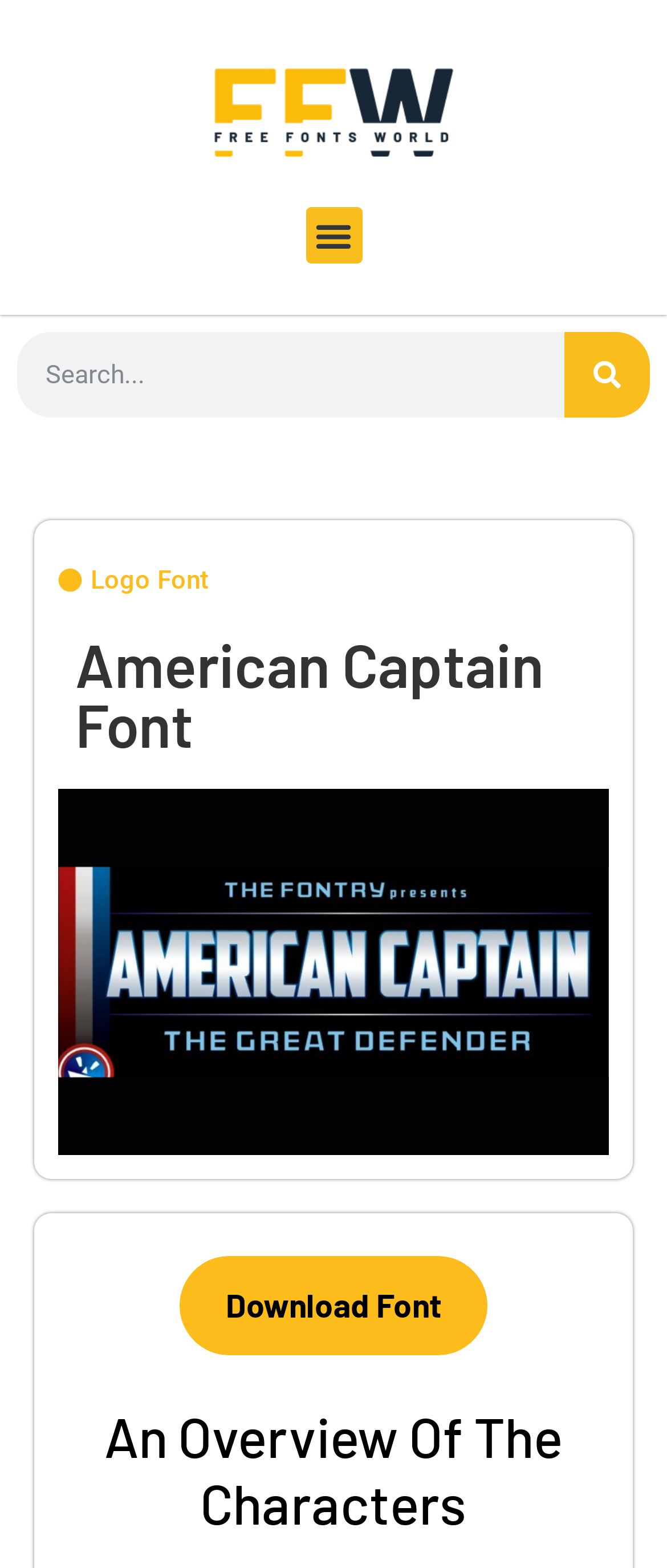Bounding box coordinates should be provided in the format (top-left x, top-left y, bottom-right x, bottom-right y) with all values between 0 and 1. Identify the bounding box for this UI element: parent_node: Search name="s" placeholder="Search..."

[0.026, 0.212, 0.846, 0.266]